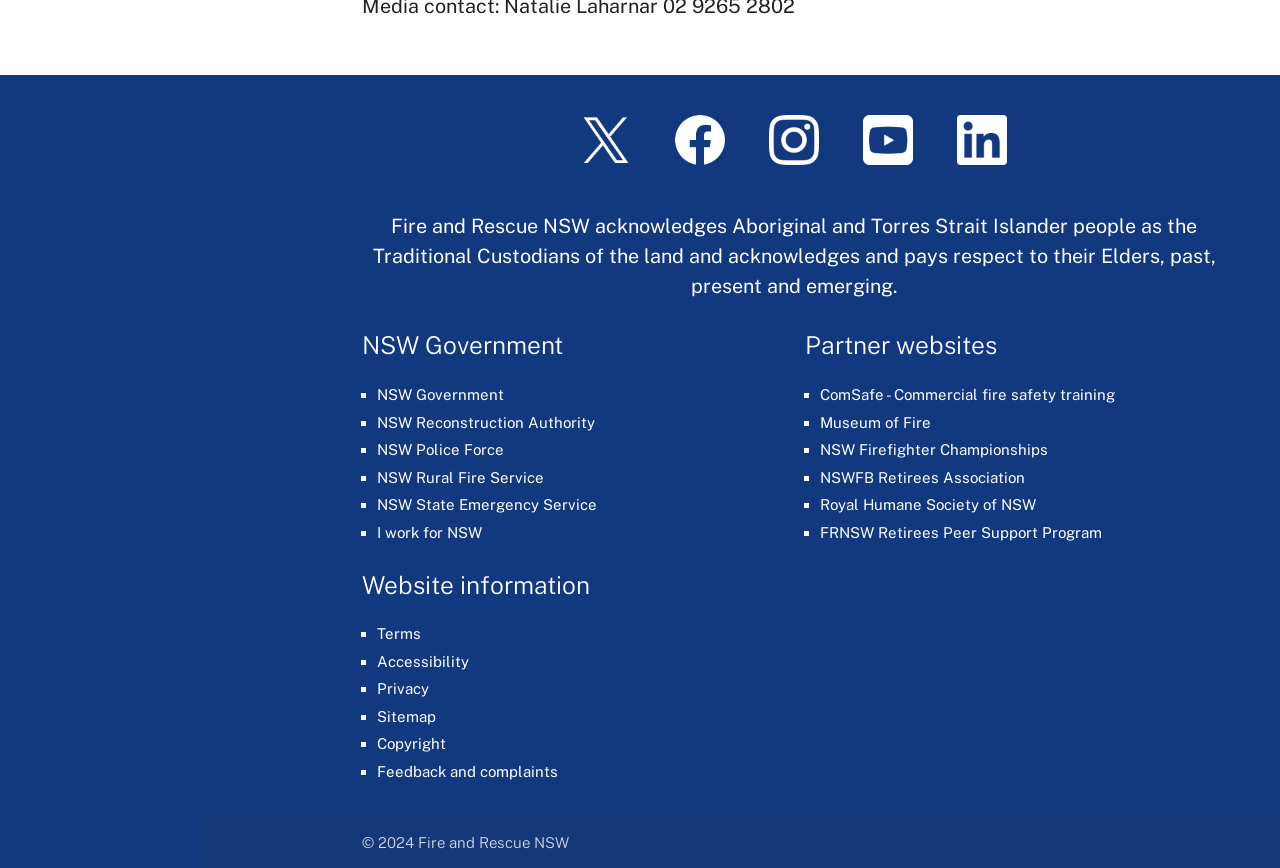Please determine the bounding box coordinates of the area that needs to be clicked to complete this task: 'Provide Feedback and complaints'. The coordinates must be four float numbers between 0 and 1, formatted as [left, top, right, bottom].

[0.295, 0.879, 0.436, 0.899]